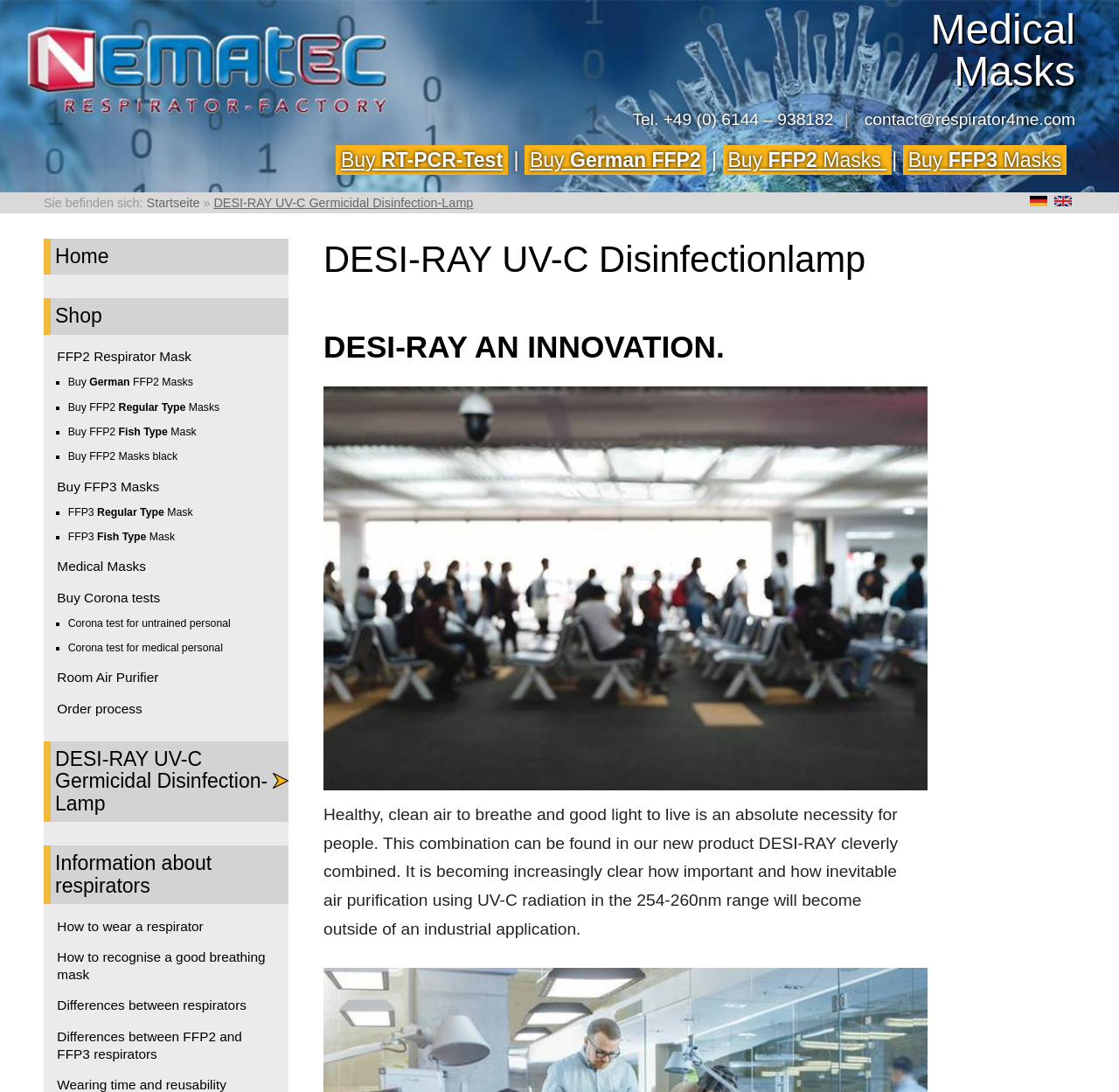What is the main topic of the webpage?
Deliver a detailed and extensive answer to the question.

I inferred the main topic of the webpage by looking at the headings, links, and text content, which all relate to air purification, respirators, and masks.